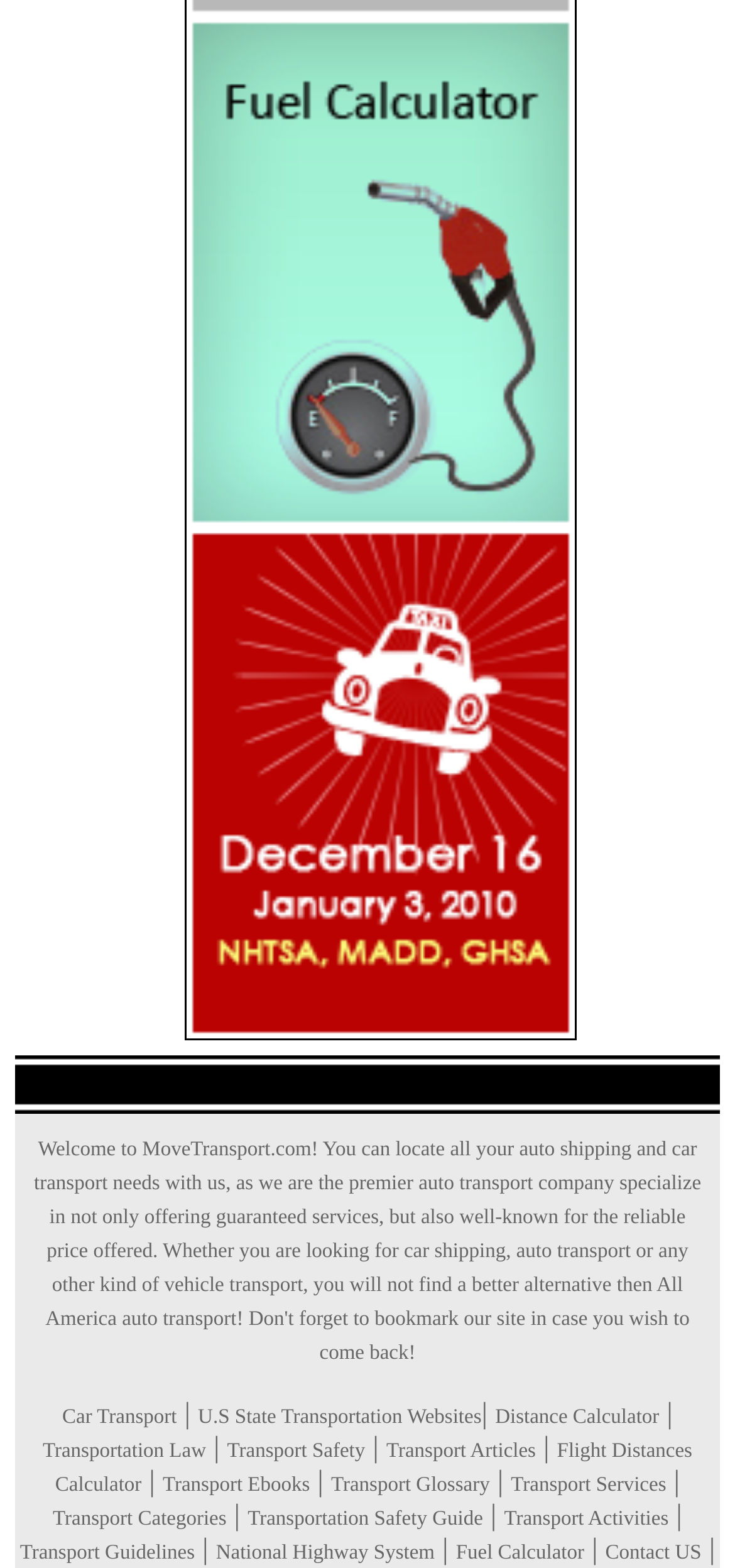Is there a contact page on the webpage?
Please interpret the details in the image and answer the question thoroughly.

I found a link with the text 'Contact US' at the bottom of the webpage, which suggests that there is a contact page available.